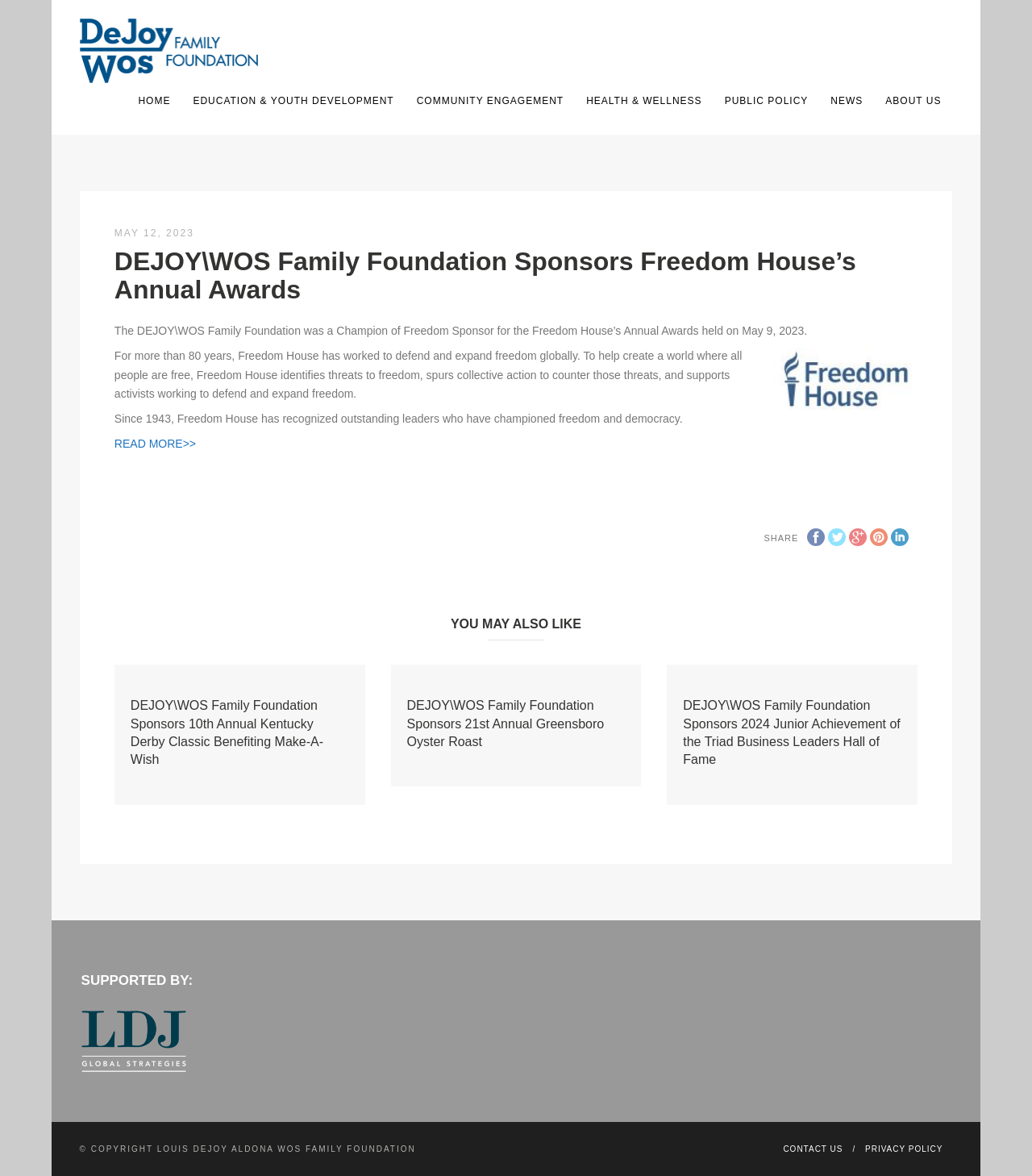Kindly determine the bounding box coordinates of the area that needs to be clicked to fulfill this instruction: "Read more about the Freedom House’s Annual Awards".

[0.111, 0.372, 0.19, 0.383]